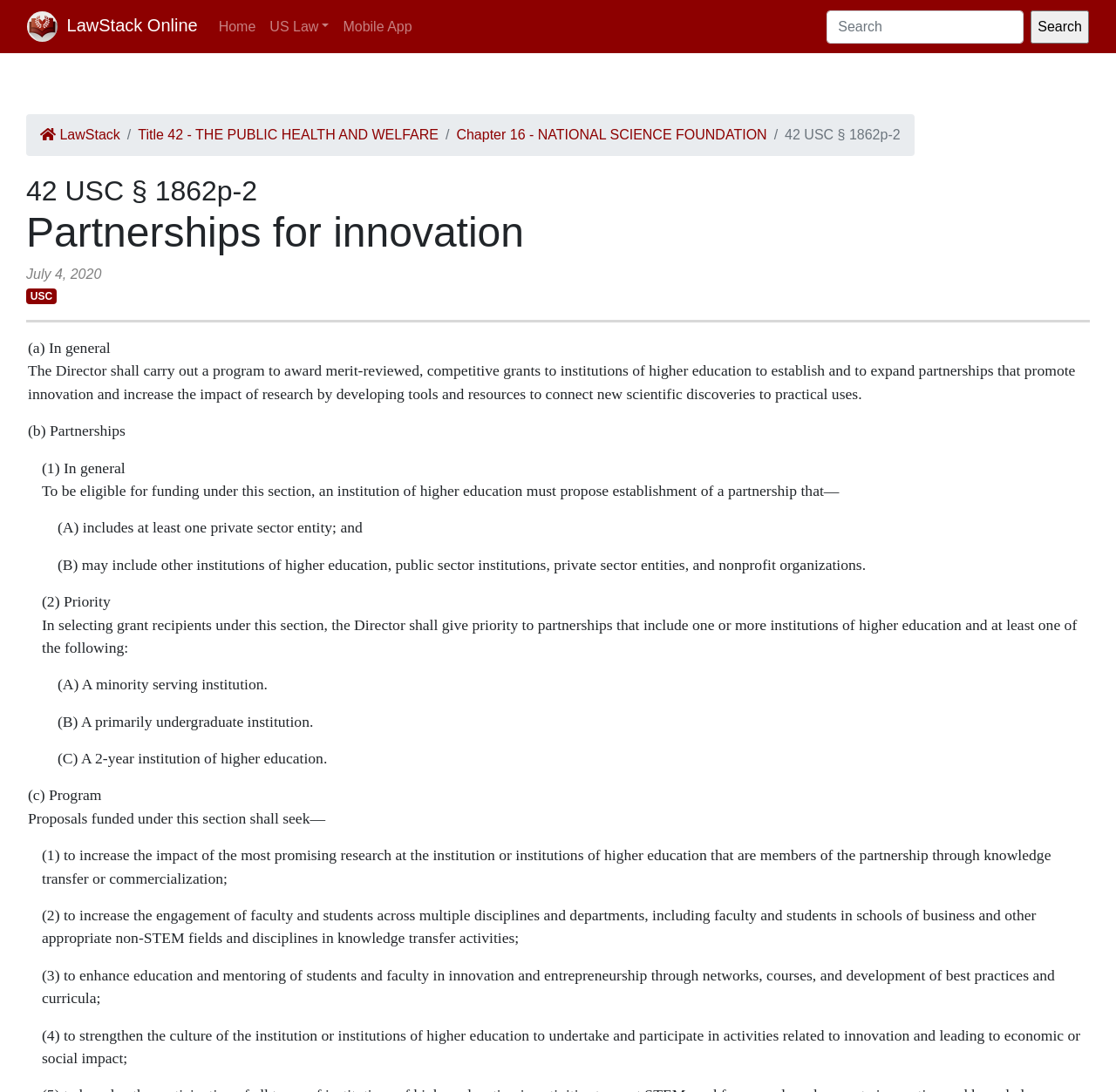What is the purpose of the program?
Please provide an in-depth and detailed response to the question.

I found the purpose of the program by reading the StaticText element with the text 'The Director shall carry out a program to award merit-reviewed, competitive grants to institutions of higher education...' which explains the purpose of the program.